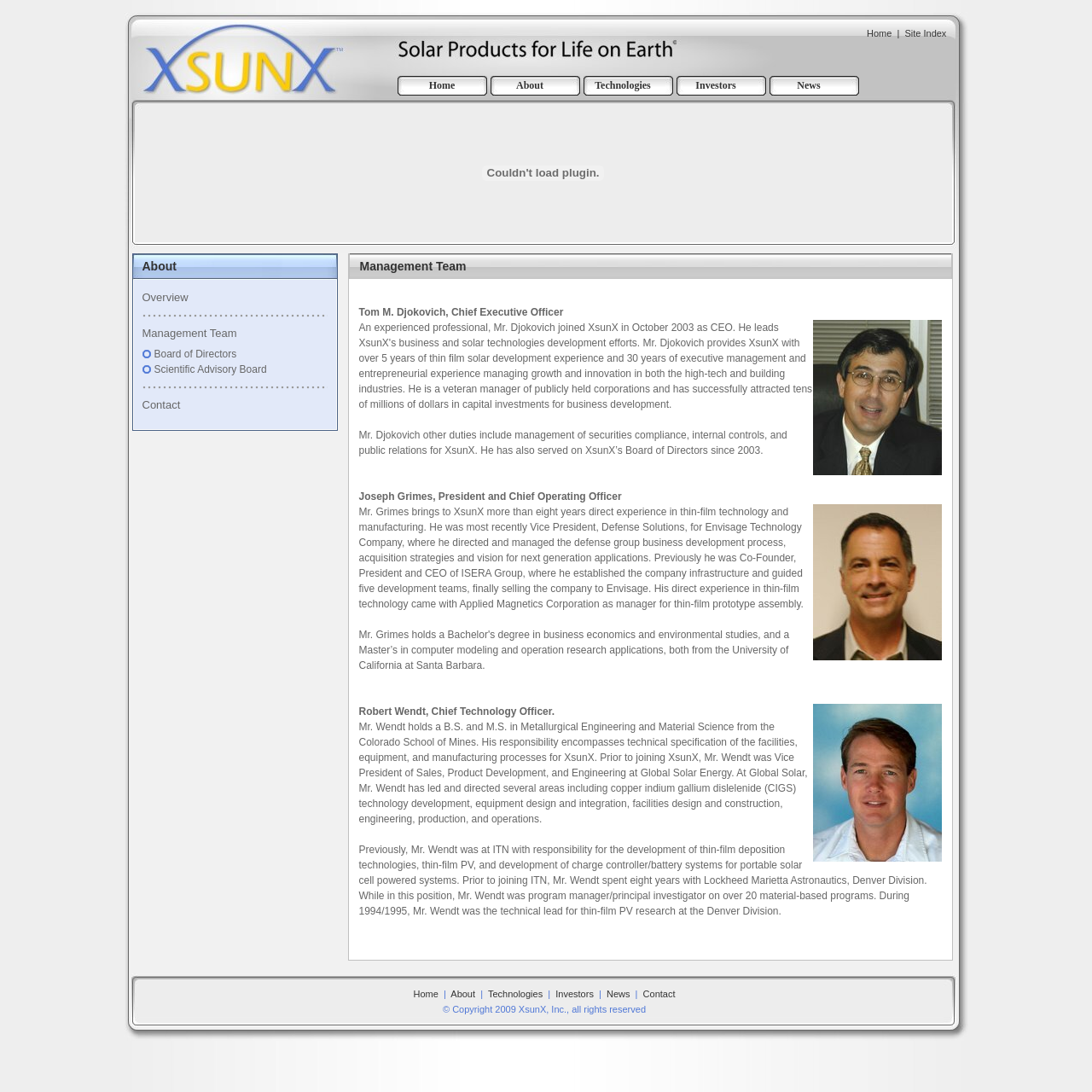Determine the bounding box coordinates for the area that needs to be clicked to fulfill this task: "Read about Robert Wendt". The coordinates must be given as four float numbers between 0 and 1, i.e., [left, top, right, bottom].

[0.329, 0.646, 0.508, 0.657]